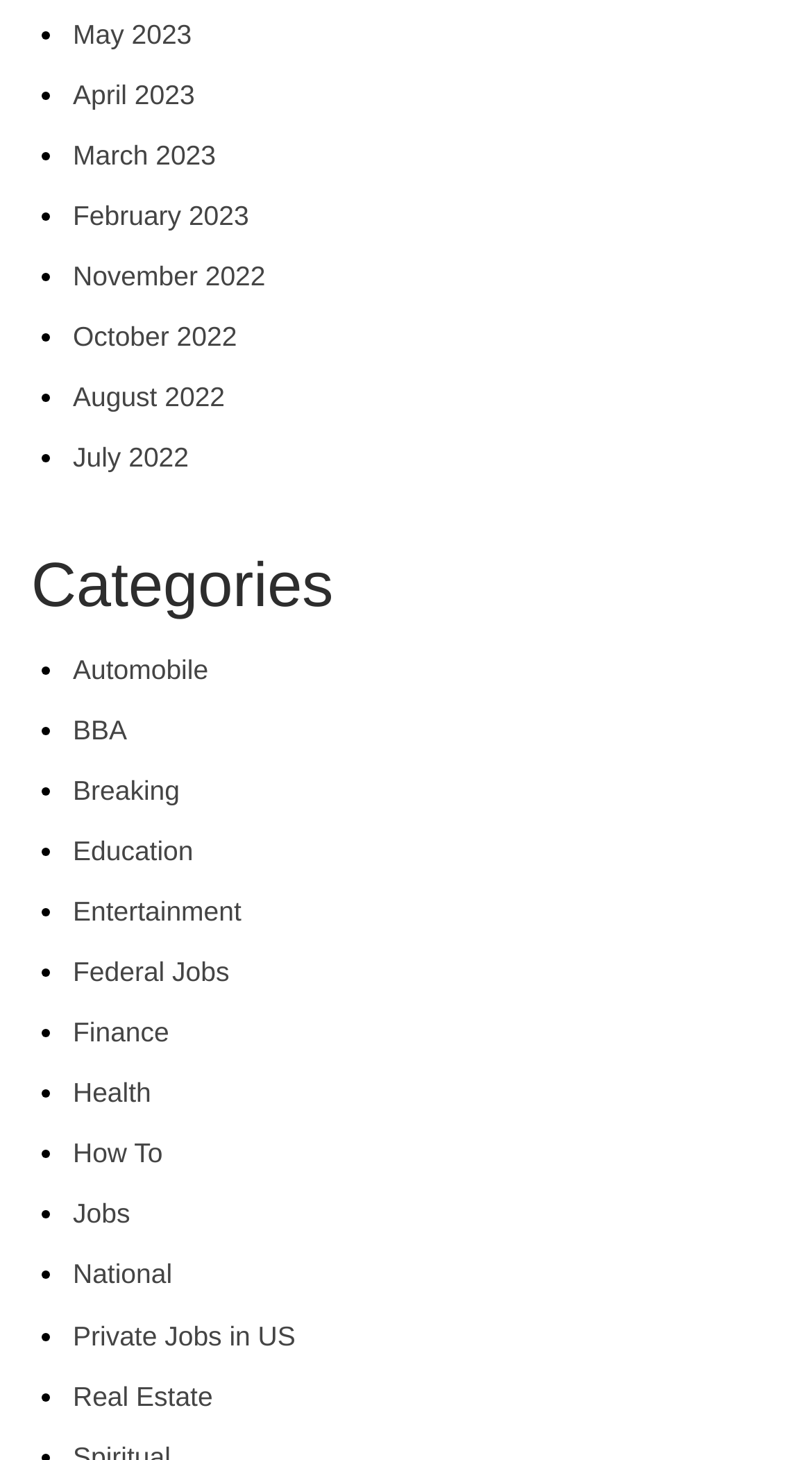Please specify the bounding box coordinates of the clickable region necessary for completing the following instruction: "Explore Automobile". The coordinates must consist of four float numbers between 0 and 1, i.e., [left, top, right, bottom].

[0.09, 0.447, 0.257, 0.469]